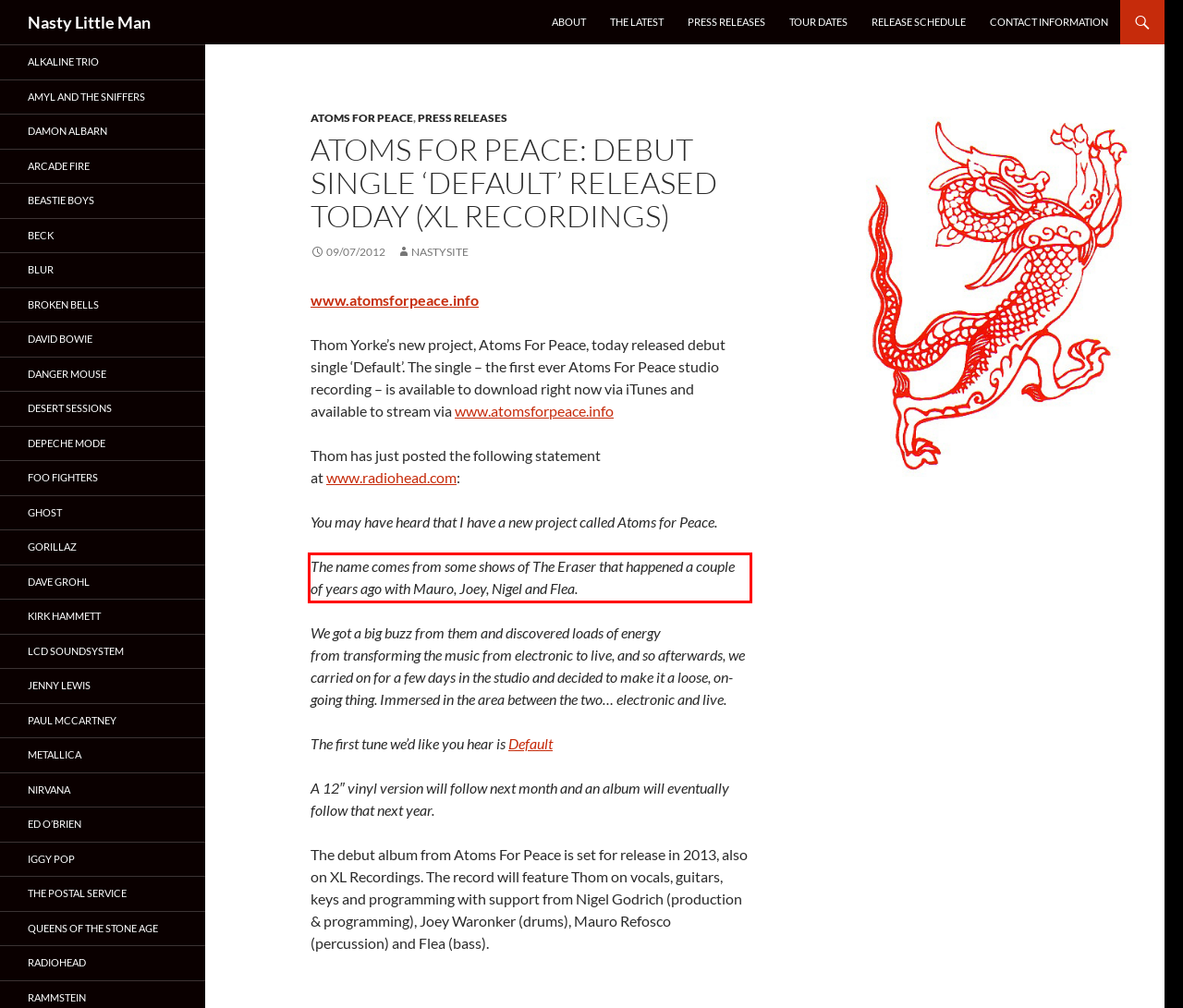Extract and provide the text found inside the red rectangle in the screenshot of the webpage.

The name comes from some shows of The Eraser that happened a couple of years ago with Mauro, Joey, Nigel and Flea.